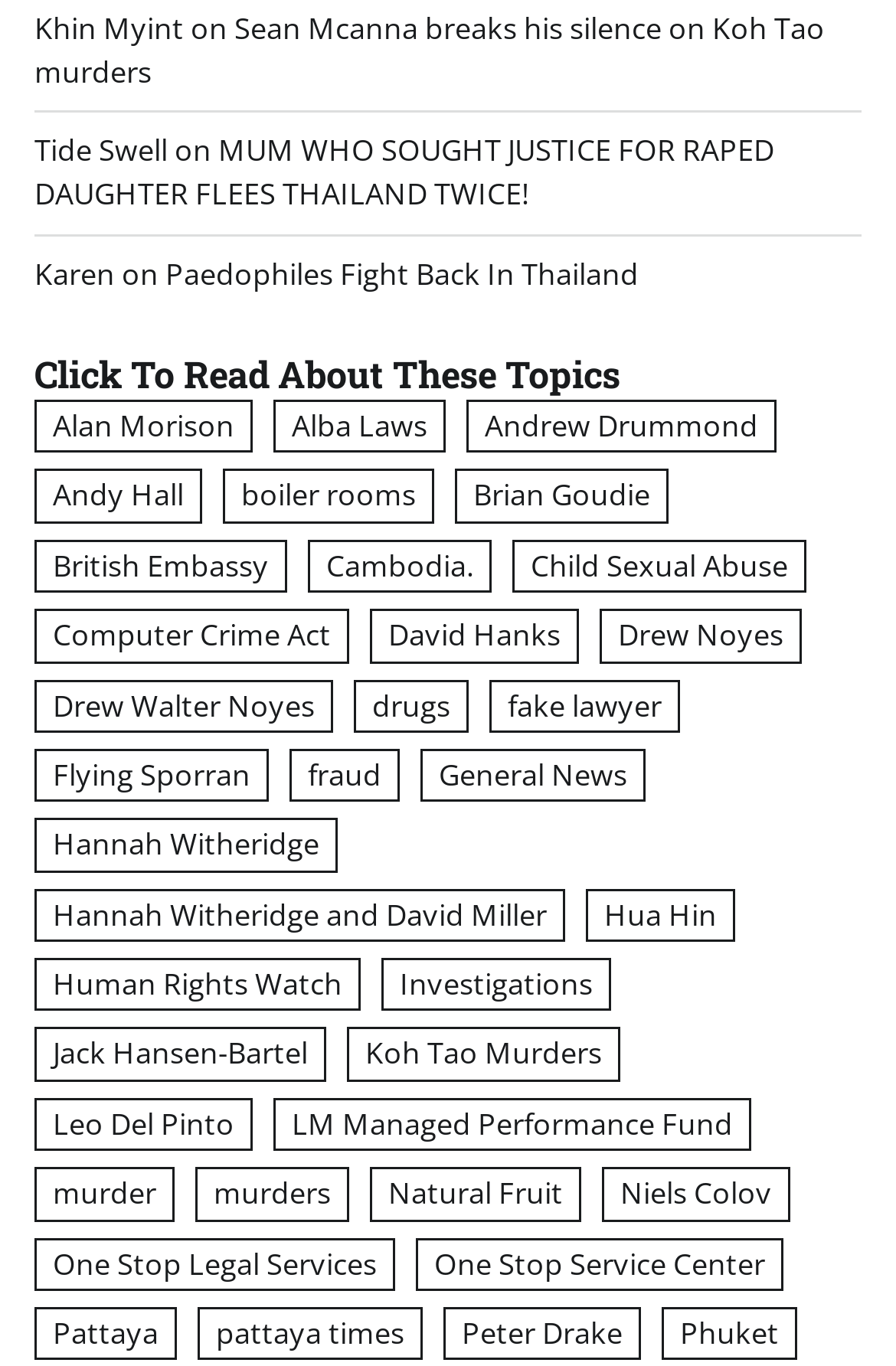Give a one-word or short-phrase answer to the following question: 
How many links are on this webpage?

199